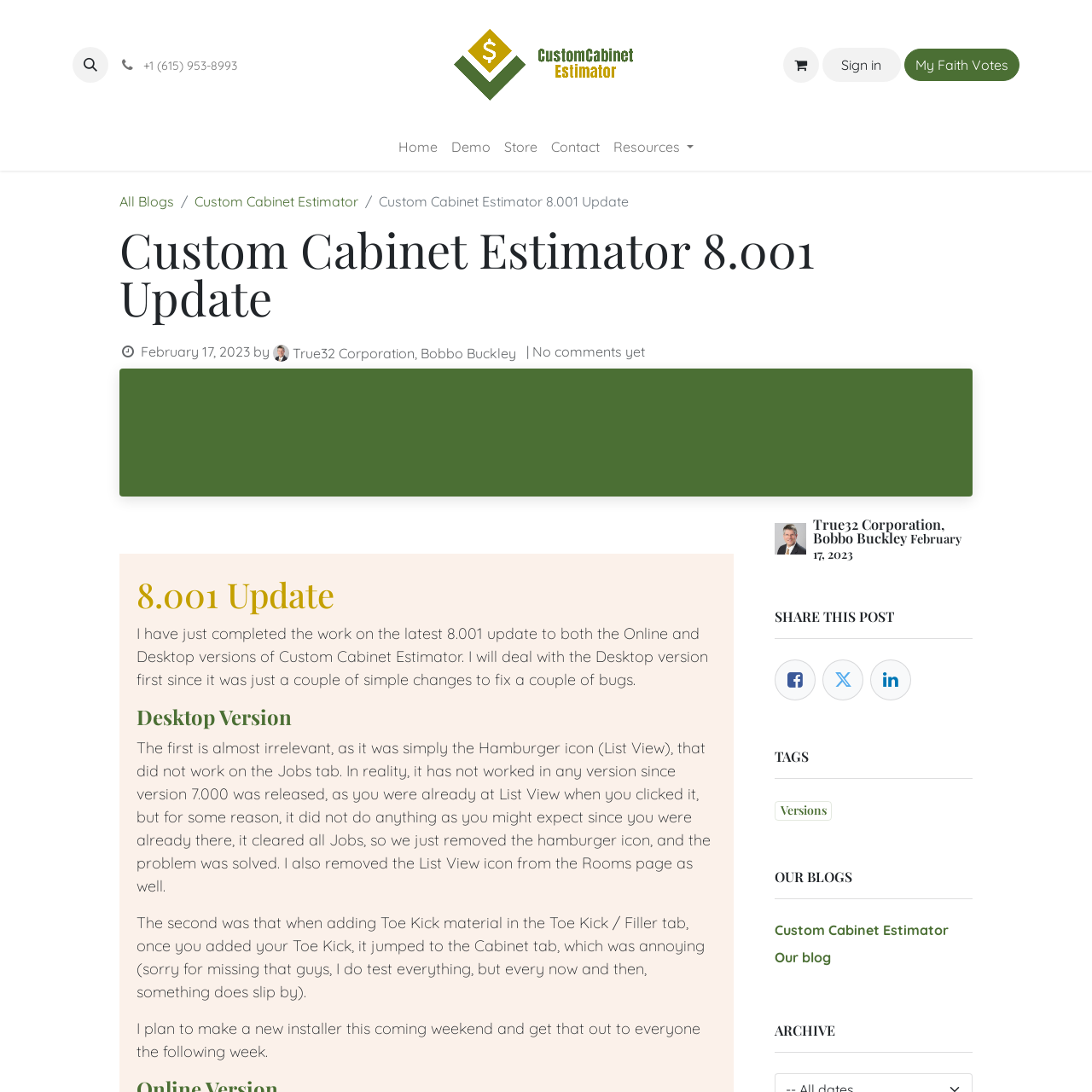Please find and report the bounding box coordinates of the element to click in order to perform the following action: "Share this post on Facebook". The coordinates should be expressed as four float numbers between 0 and 1, in the format [left, top, right, bottom].

[0.709, 0.604, 0.747, 0.641]